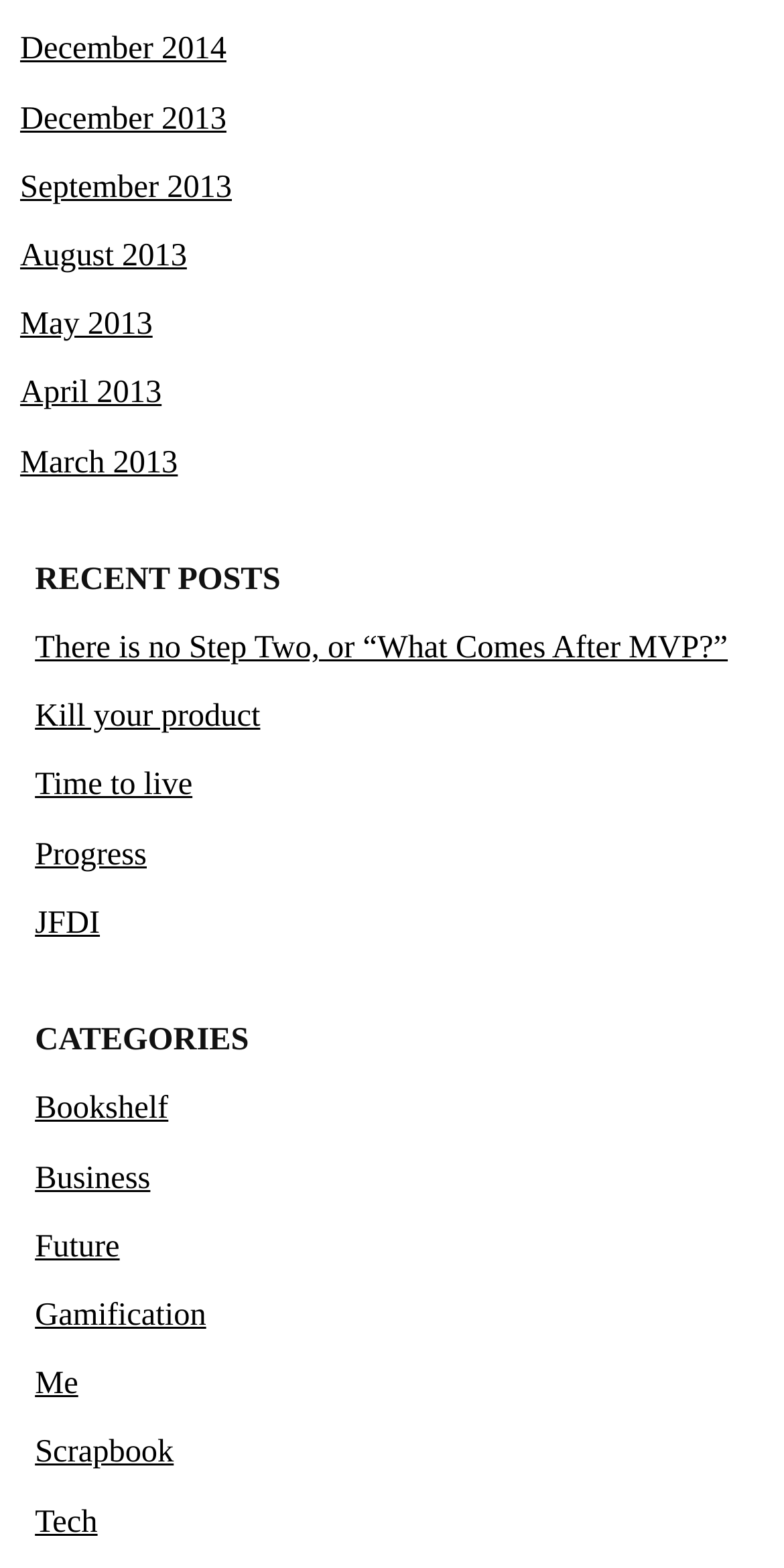What is the earliest month listed?
Provide an in-depth answer to the question, covering all aspects.

I looked at the links at the top of the page and found that the earliest month listed is December 2014.